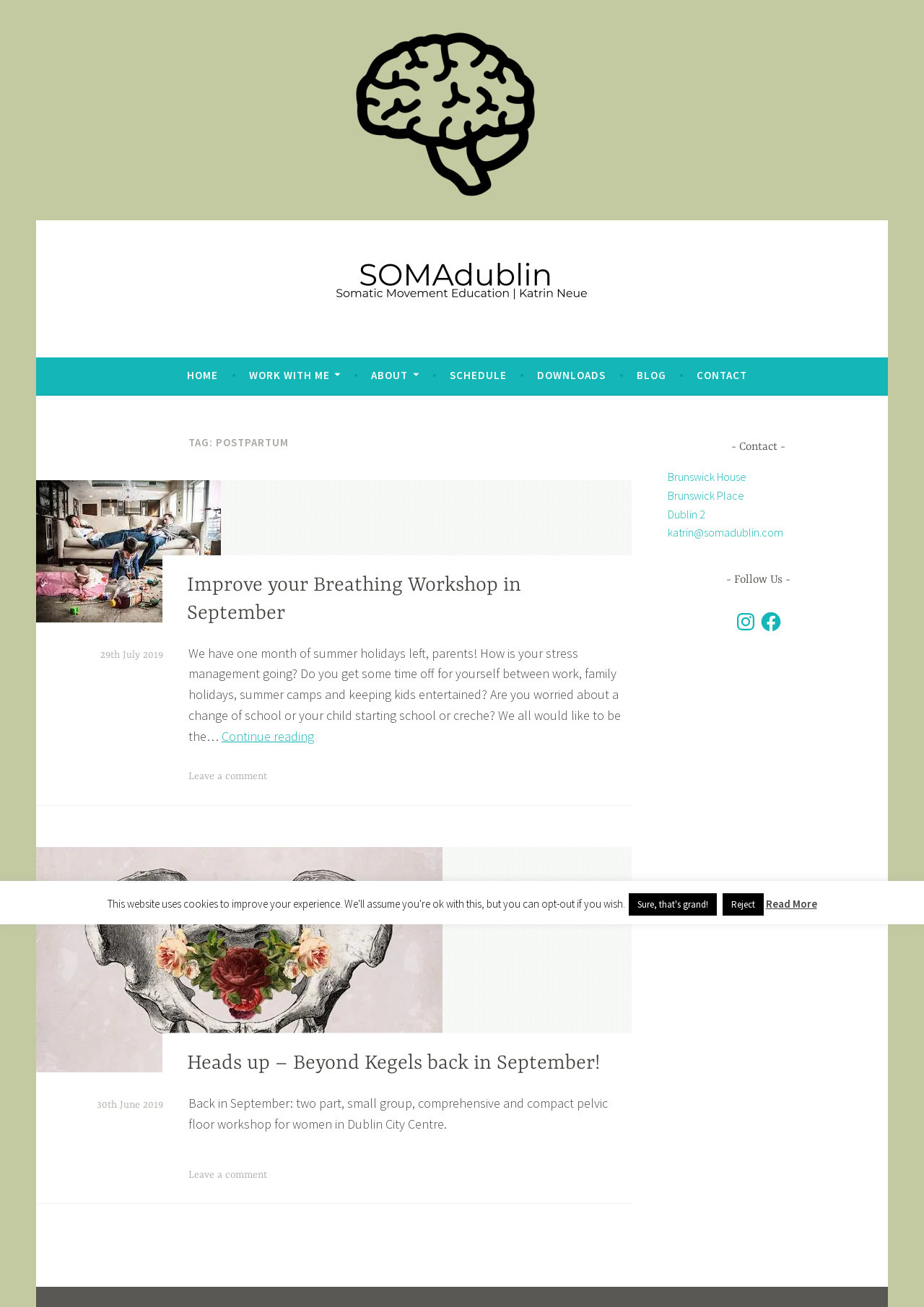Highlight the bounding box of the UI element that corresponds to this description: "diaphragm".

[0.204, 0.675, 0.213, 0.797]